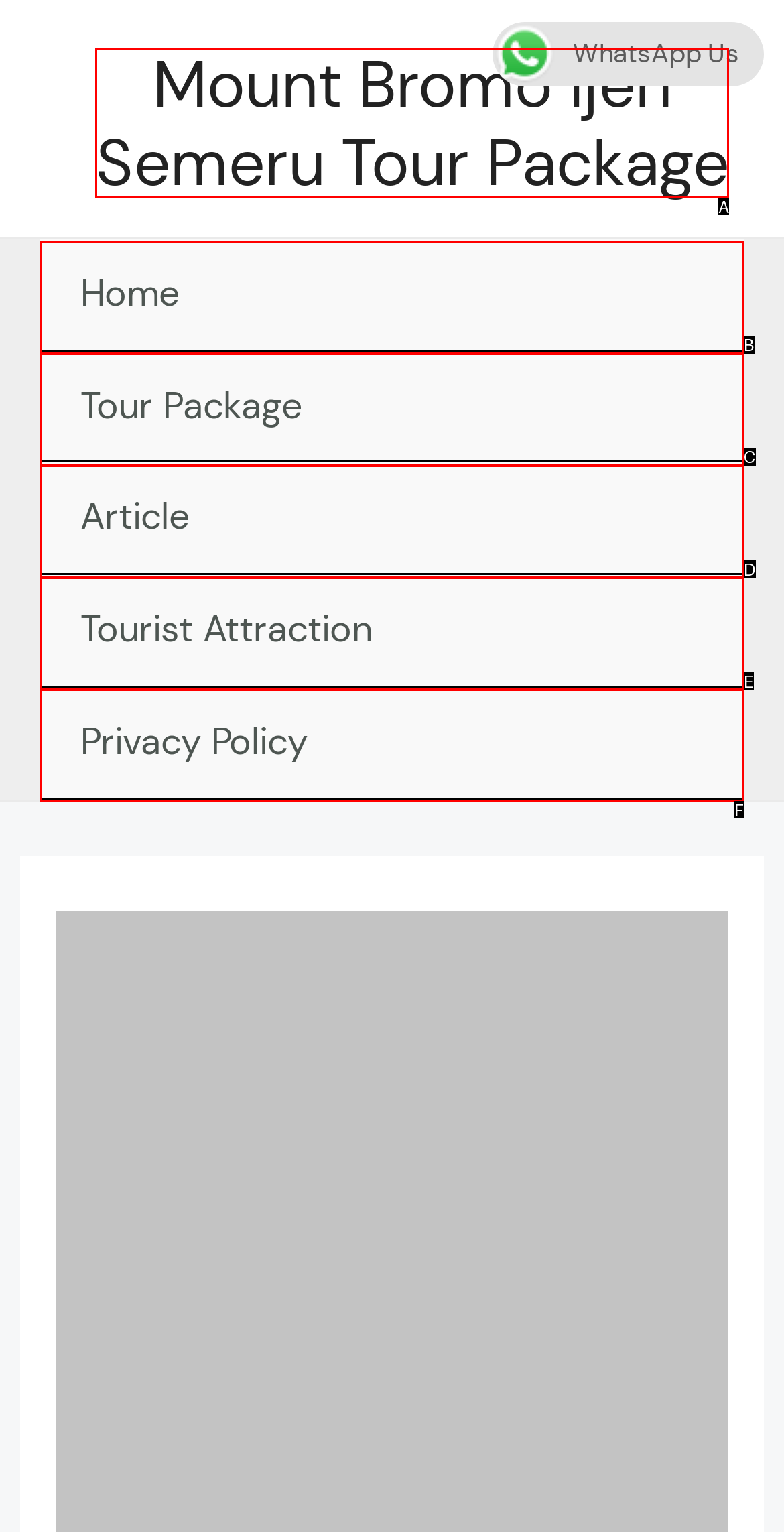Using the description: Home, find the best-matching HTML element. Indicate your answer with the letter of the chosen option.

B